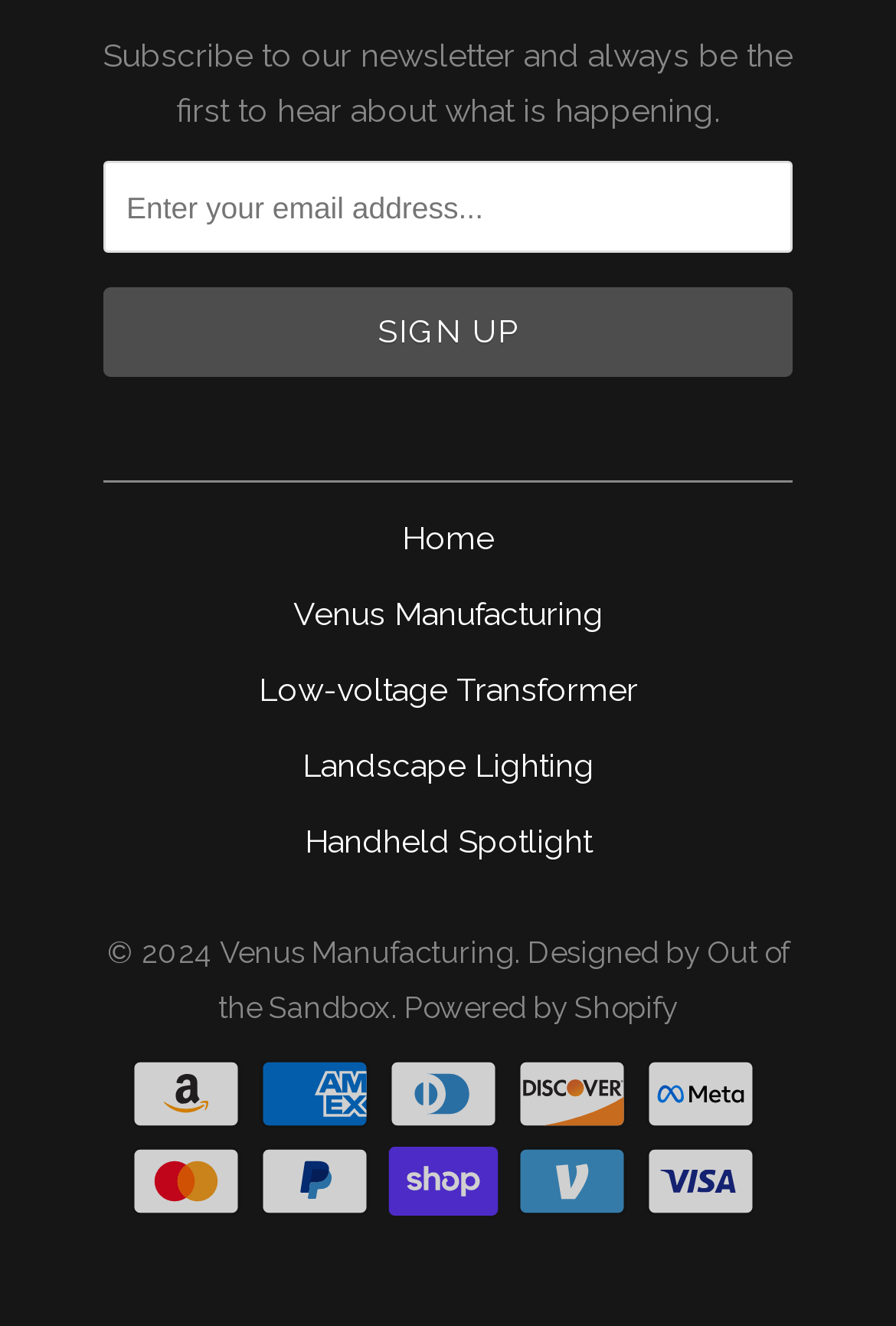What payment methods are accepted?
Answer the question with as much detail as possible.

The images of various payment methods, including Amazon pay, American express, Diners club, Discover, Facebook pay, Master, Paypal, Shopify pay, Venmo, and Visa, indicate that the website accepts multiple payment methods.